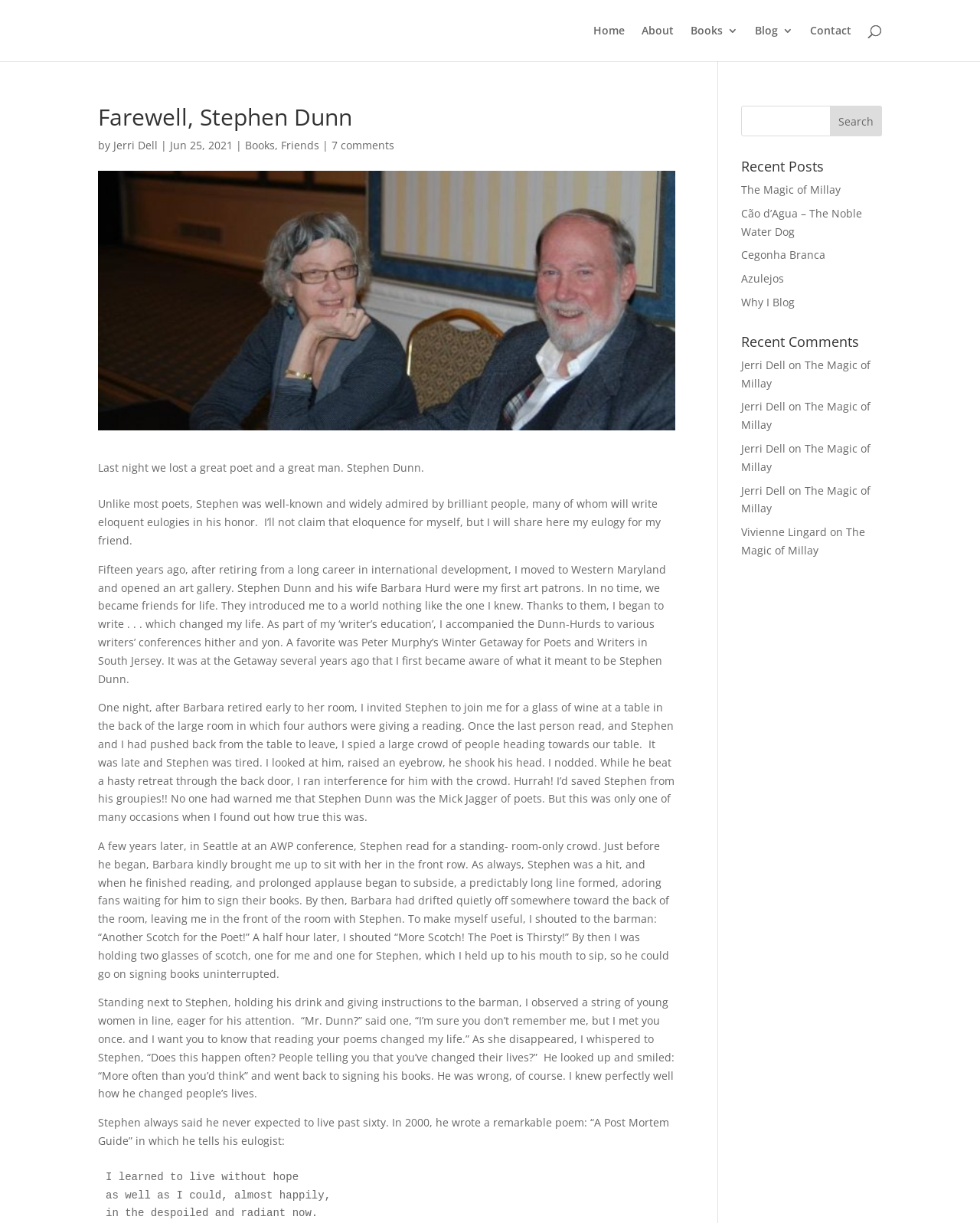What is the name of the author of the blog post?
Please respond to the question with as much detail as possible.

The article mentions 'by Jerri Dell' which indicates that Jerri Dell is the author of the blog post.